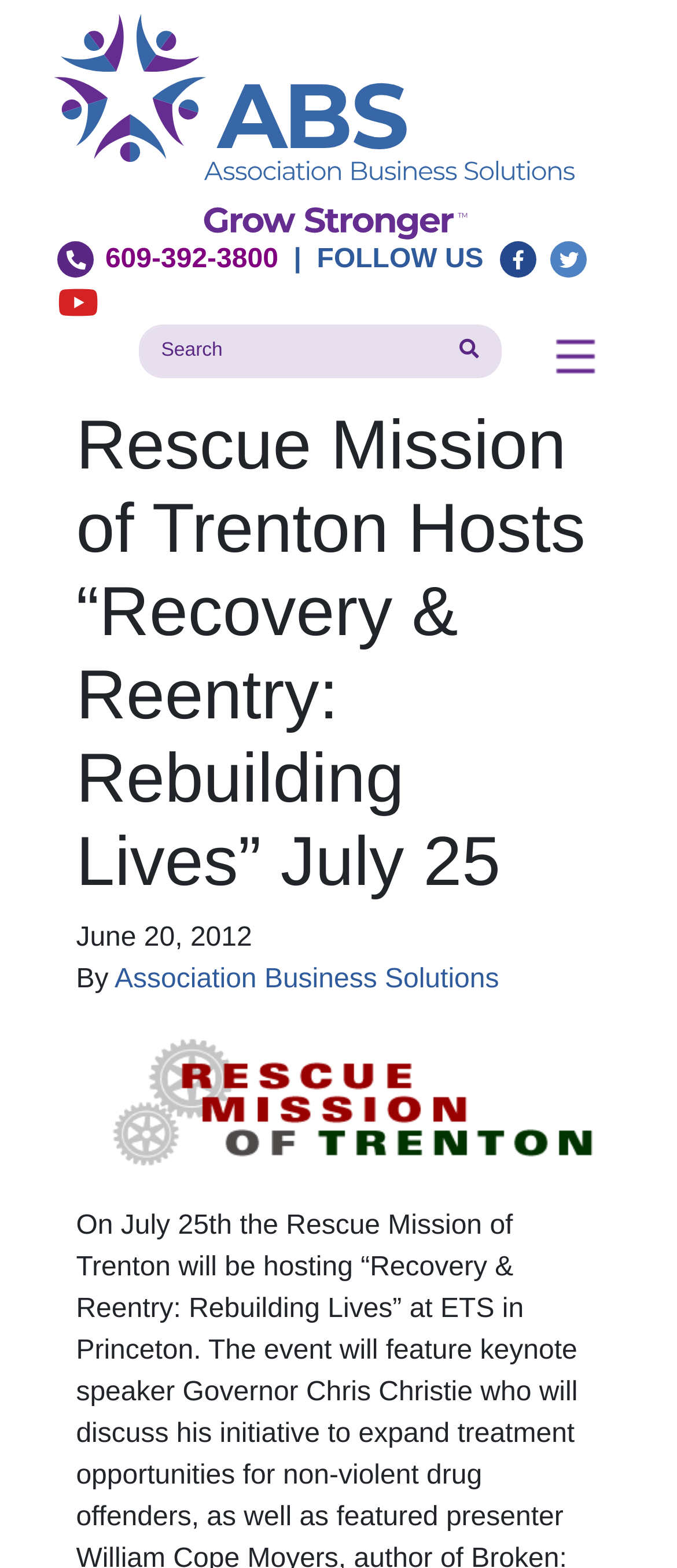Find the bounding box coordinates of the clickable area that will achieve the following instruction: "Follow on Facebook".

[0.809, 0.156, 0.873, 0.175]